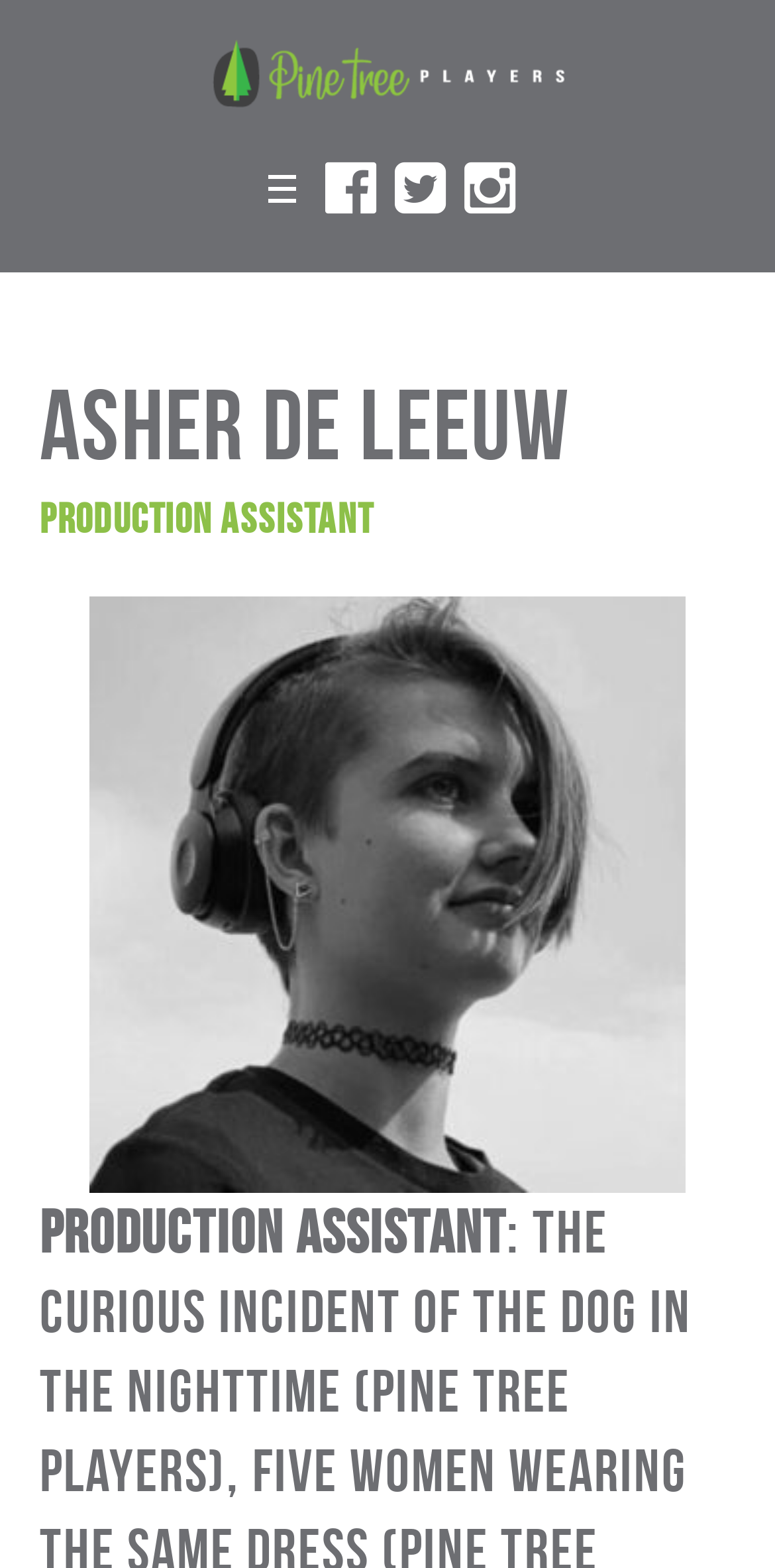Use a single word or phrase to answer this question: 
What is the name of the organization?

Pine Tree Players